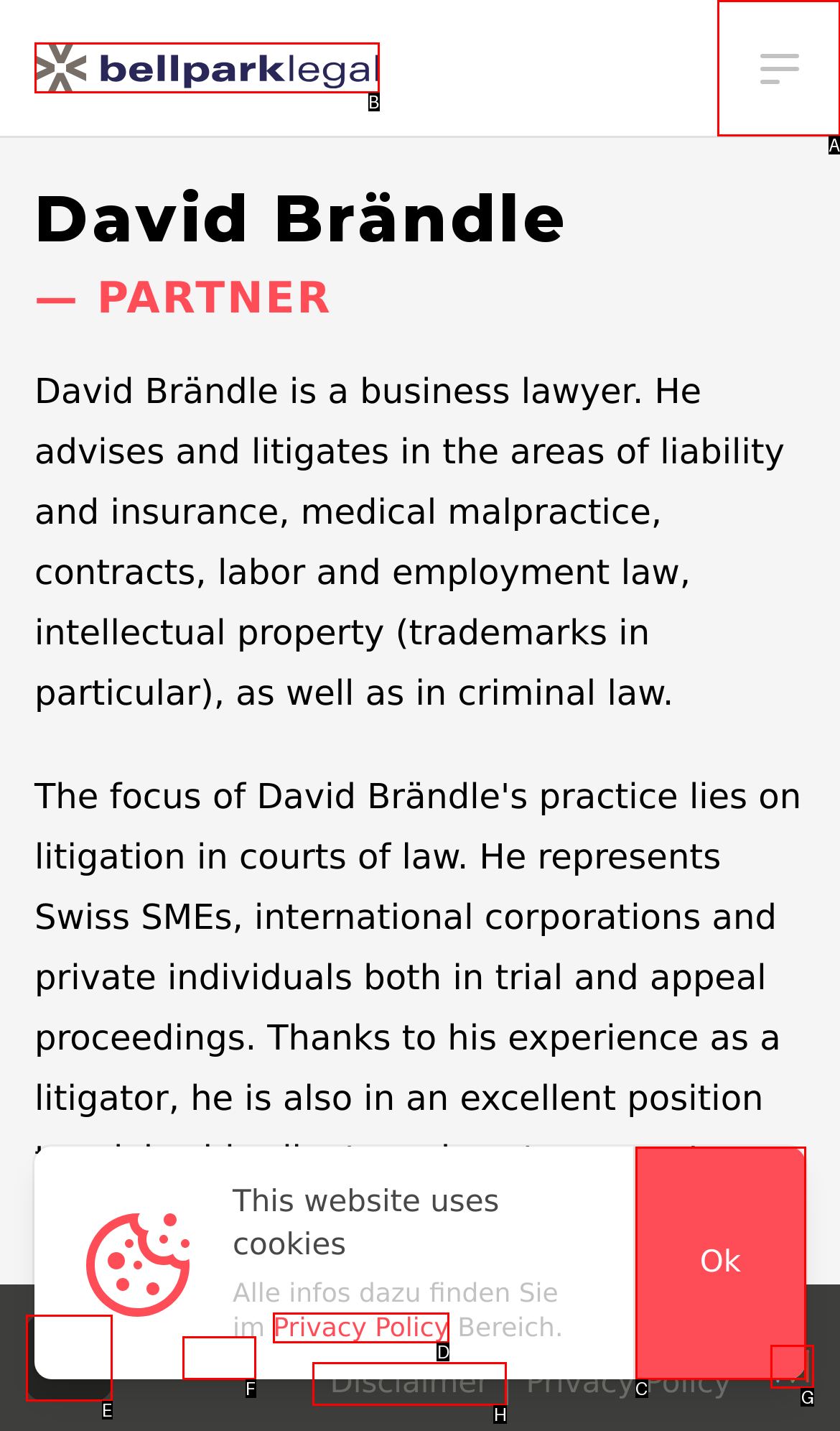For the task: Go to the Disclaimer page, specify the letter of the option that should be clicked. Answer with the letter only.

H